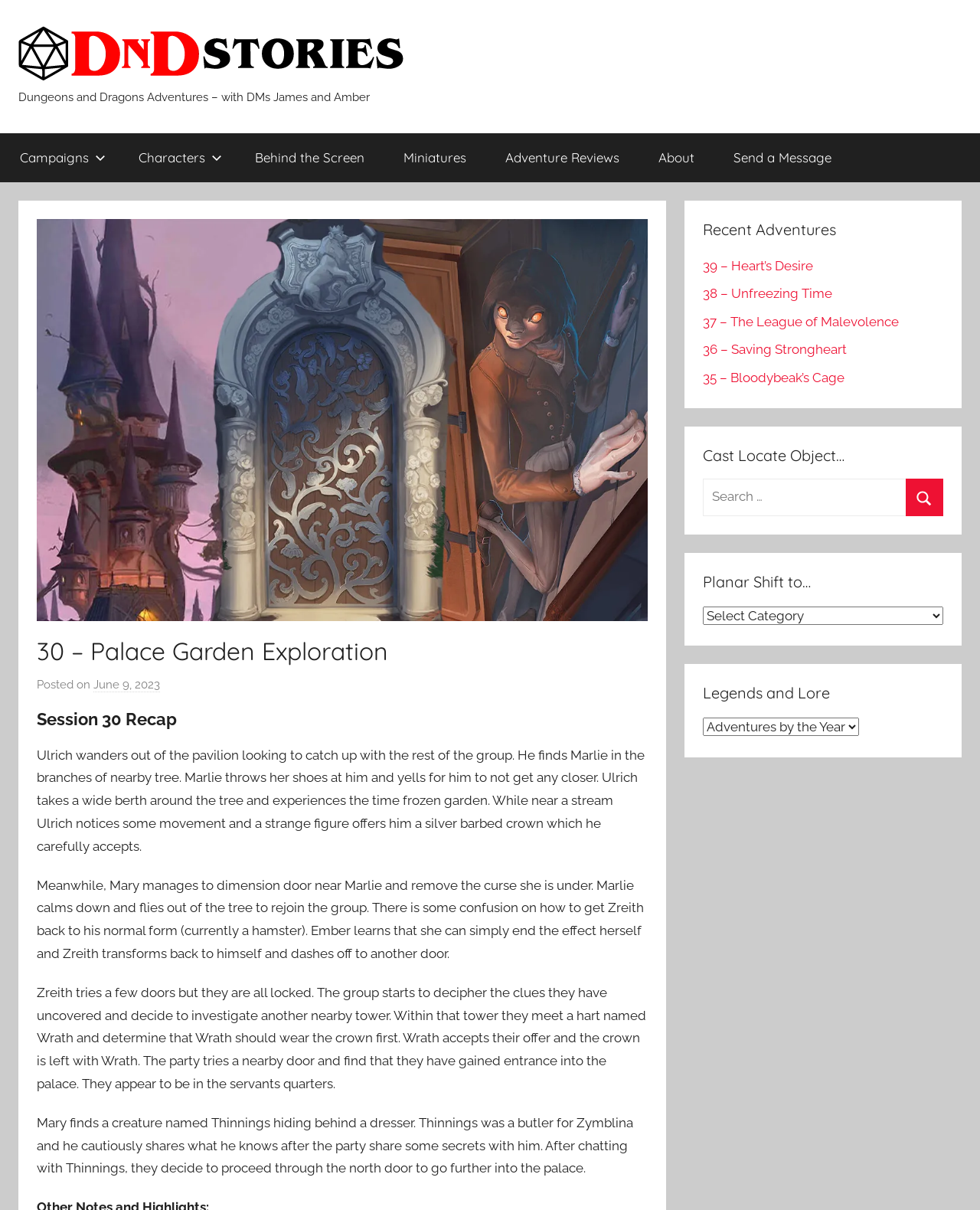With reference to the image, please provide a detailed answer to the following question: Who is the butler of Zymblina?

I obtained the answer by reading the text element that mentions 'Mary finds a creature named Thinnings hiding behind a dresser. Thinnings was a butler for Zymblina...' which clearly states that Thinnings is the butler of Zymblina.